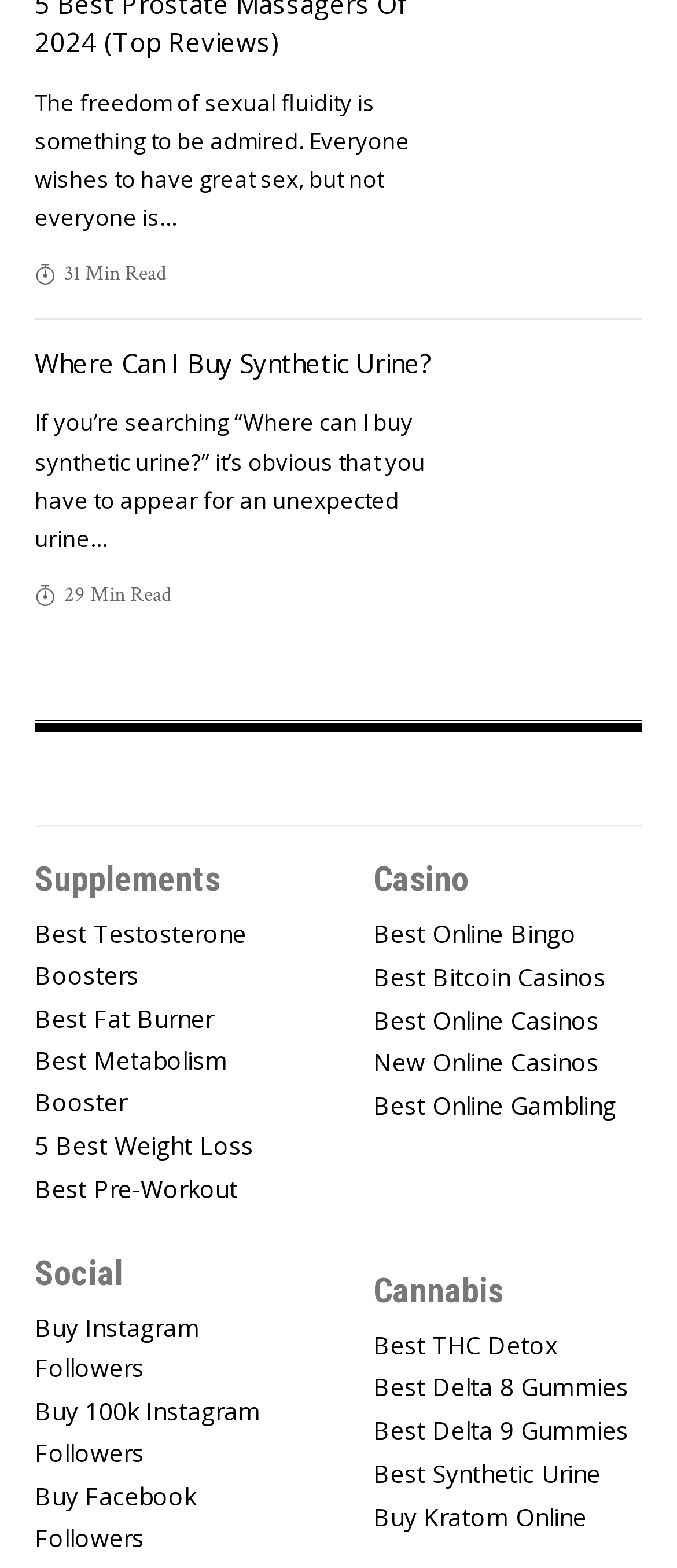Refer to the screenshot and answer the following question in detail:
What is the name of the website section that includes 'Best Testosterone Boosters'?

The section that includes 'Best Testosterone Boosters' is the 'Supplements' section, as indicated by the heading 'Supplements' above the link 'Best Testosterone Boosters'.